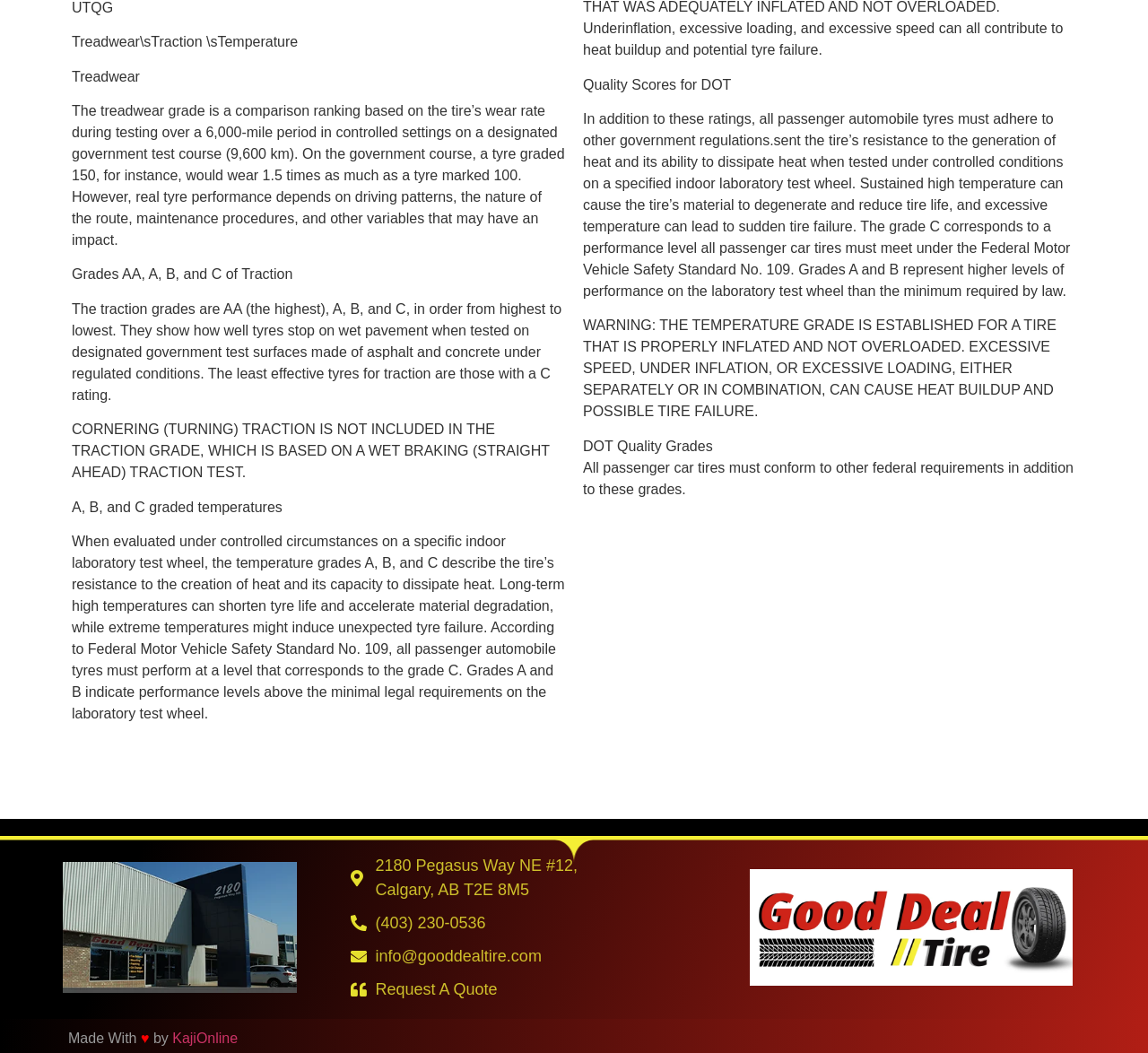Identify the bounding box coordinates for the UI element described as follows: (403) 230-0536. Use the format (top-left x, top-left y, bottom-right x, bottom-right y) and ensure all values are floating point numbers between 0 and 1.

[0.305, 0.865, 0.645, 0.888]